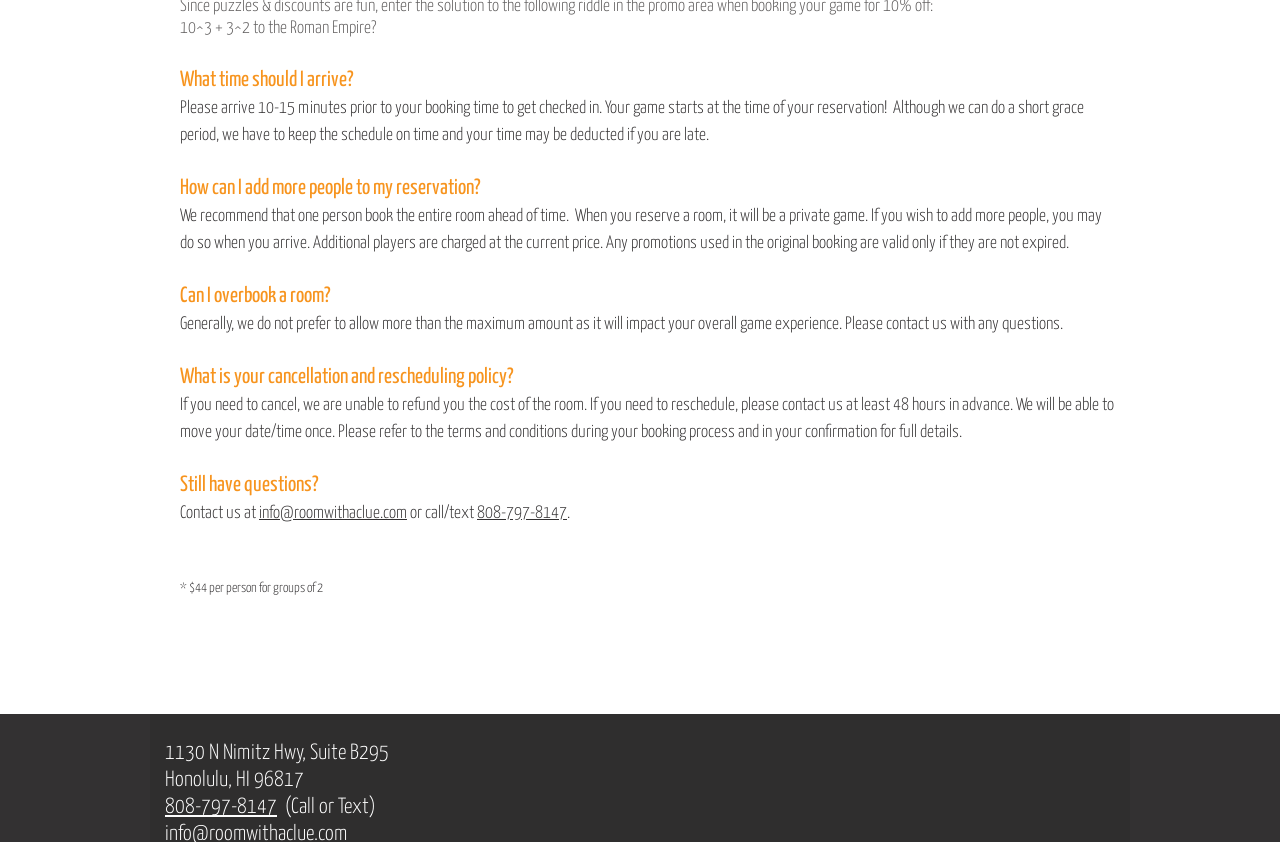Analyze the image and provide a detailed answer to the question: How much does it cost per person for groups of 2?

The webpage mentions that the cost is $44 per person for groups of 2, which is a specific pricing detail for smaller groups.